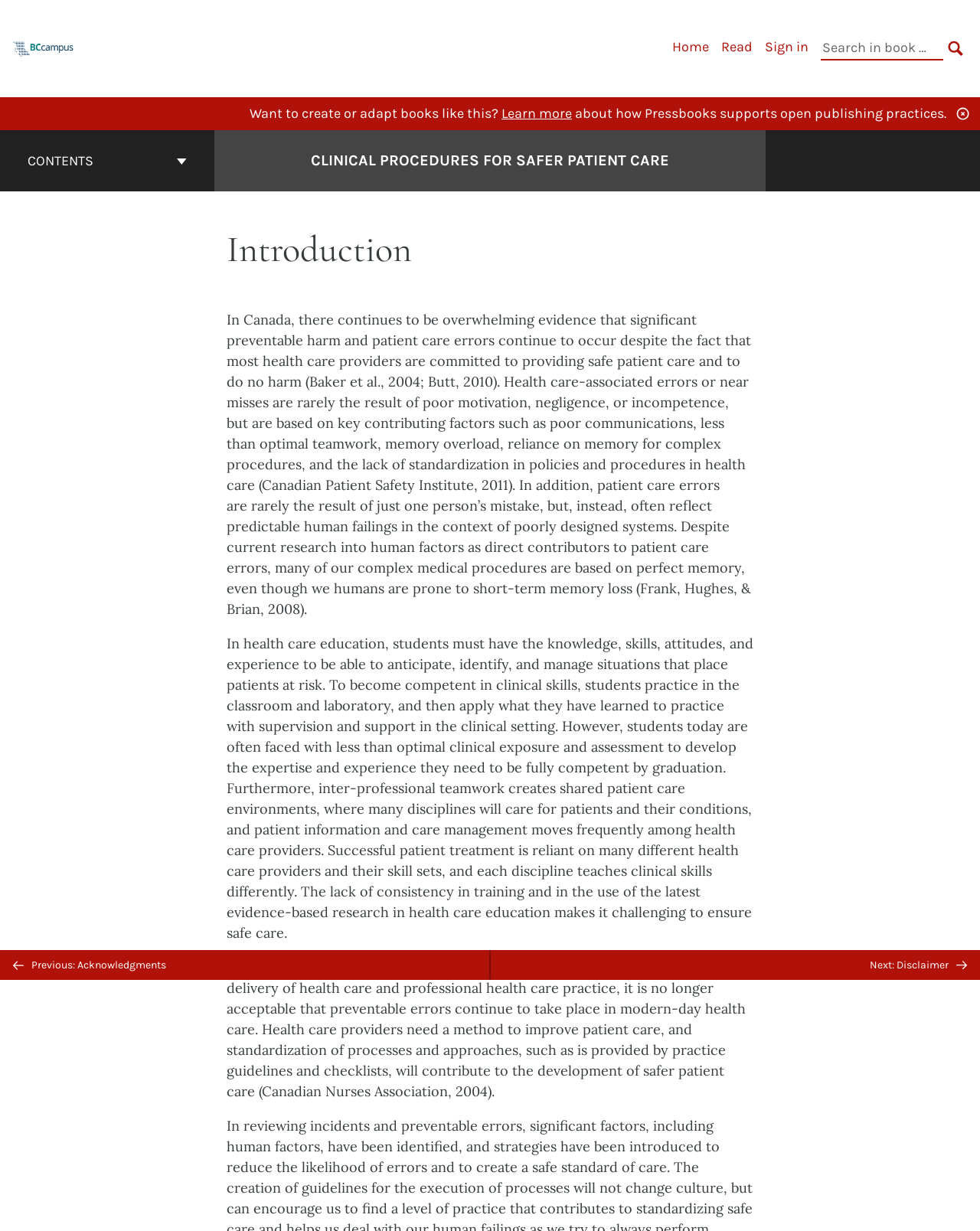Provide a single word or phrase answer to the question: 
What is the navigation button at the bottom right?

BACK TO TOP